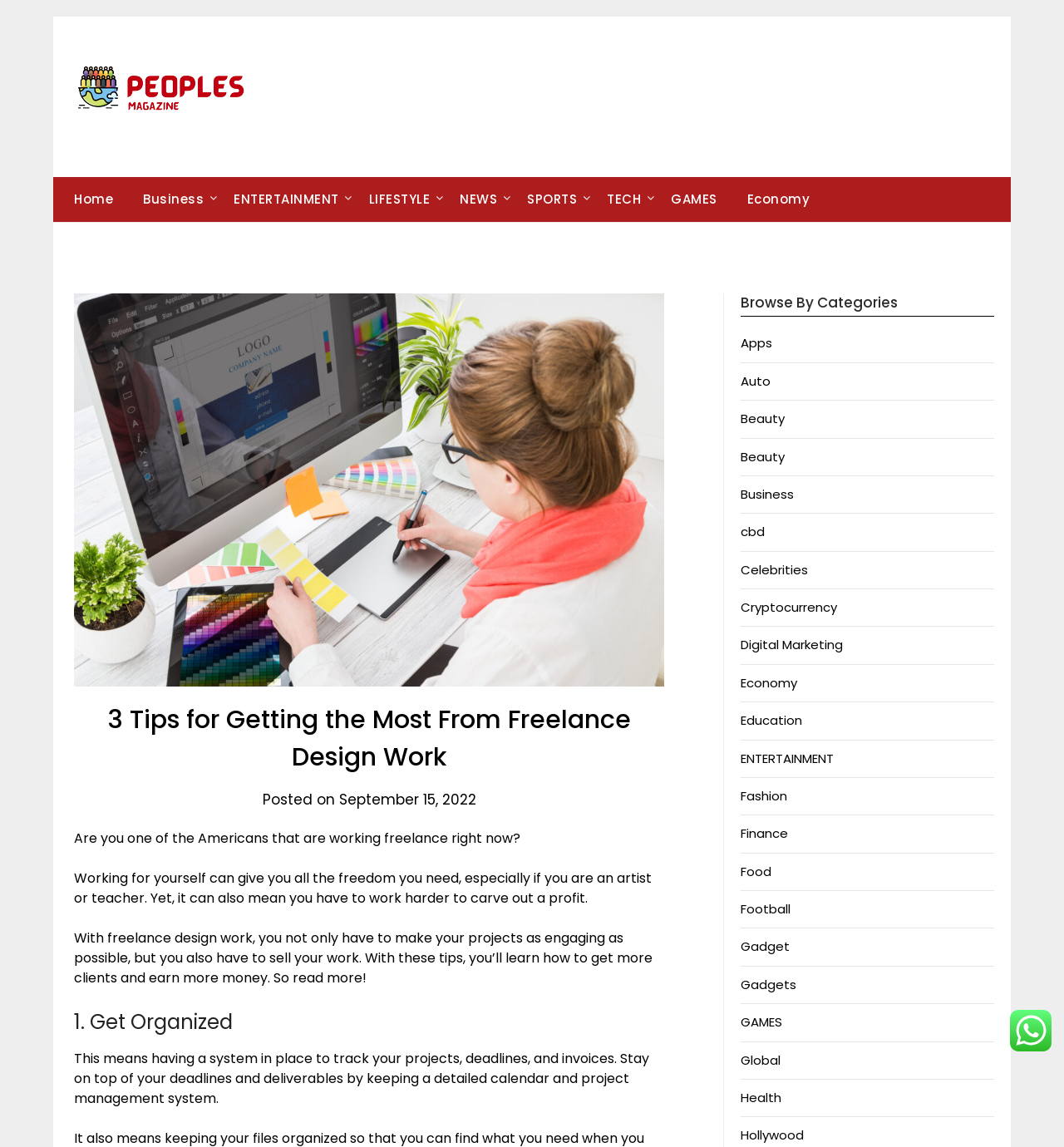Create a detailed description of the webpage's content and layout.

This webpage appears to be a blog or article page, with a focus on freelance design work. At the top, there is a navigation menu with links to various categories, including "Home", "Business", "ENTERTAINMENT", "LIFESTYLE", "NEWS", "SPORTS", "TECH", and "GAMES". Below this menu, there is a large image related to freelance design work, accompanied by a heading that reads "3 Tips for Getting the Most From Freelance Design Work".

The main content of the page is divided into sections, with headings and paragraphs of text. The first section begins with a question about working freelance and the benefits of having freedom and flexibility. The text then transitions into discussing the challenges of freelance design work, including the need to make projects engaging and sell one's work.

The next section is titled "1. Get Organized" and provides tips on how to stay on top of projects, deadlines, and invoices. This section is followed by a "Browse By Categories" section, which features a long list of links to various categories, including "Apps", "Auto", "Beauty", and many others.

Throughout the page, there are several images, including a small image of "Peoples Magazine" at the top and a larger image at the bottom. The overall layout of the page is clean and easy to navigate, with clear headings and concise text.